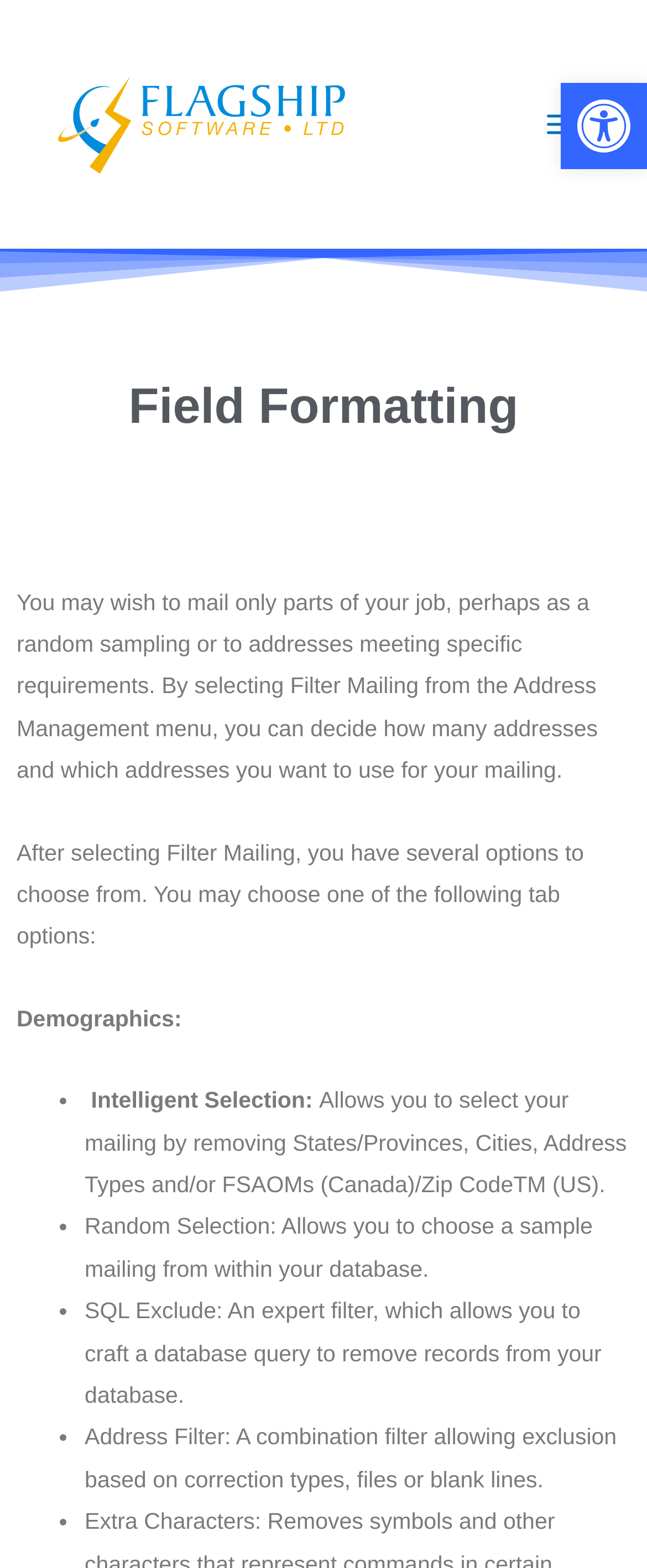What is the purpose of Filter Mailing?
Please answer using one word or phrase, based on the screenshot.

Select addresses for mailing